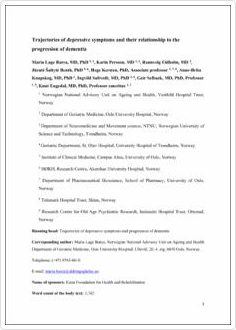What is the likely purpose of the document?
Based on the image, give a concise answer in the form of a single word or short phrase.

Academic publishing